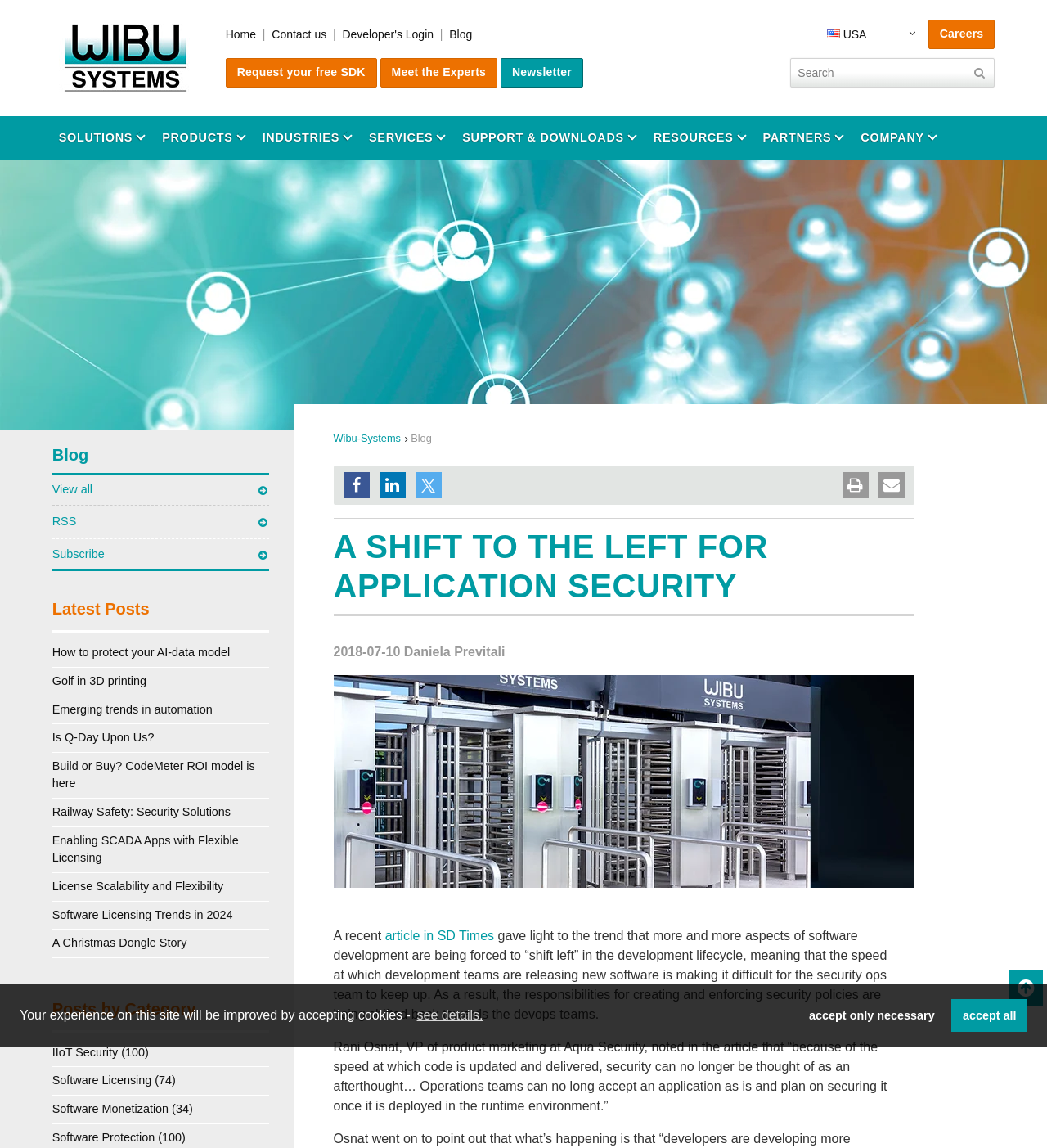Please provide the bounding box coordinate of the region that matches the element description: Server Software Protection. Coordinates should be in the format (top-left x, top-left y, bottom-right x, bottom-right y) and all values should be between 0 and 1.

[0.322, 0.285, 0.471, 0.297]